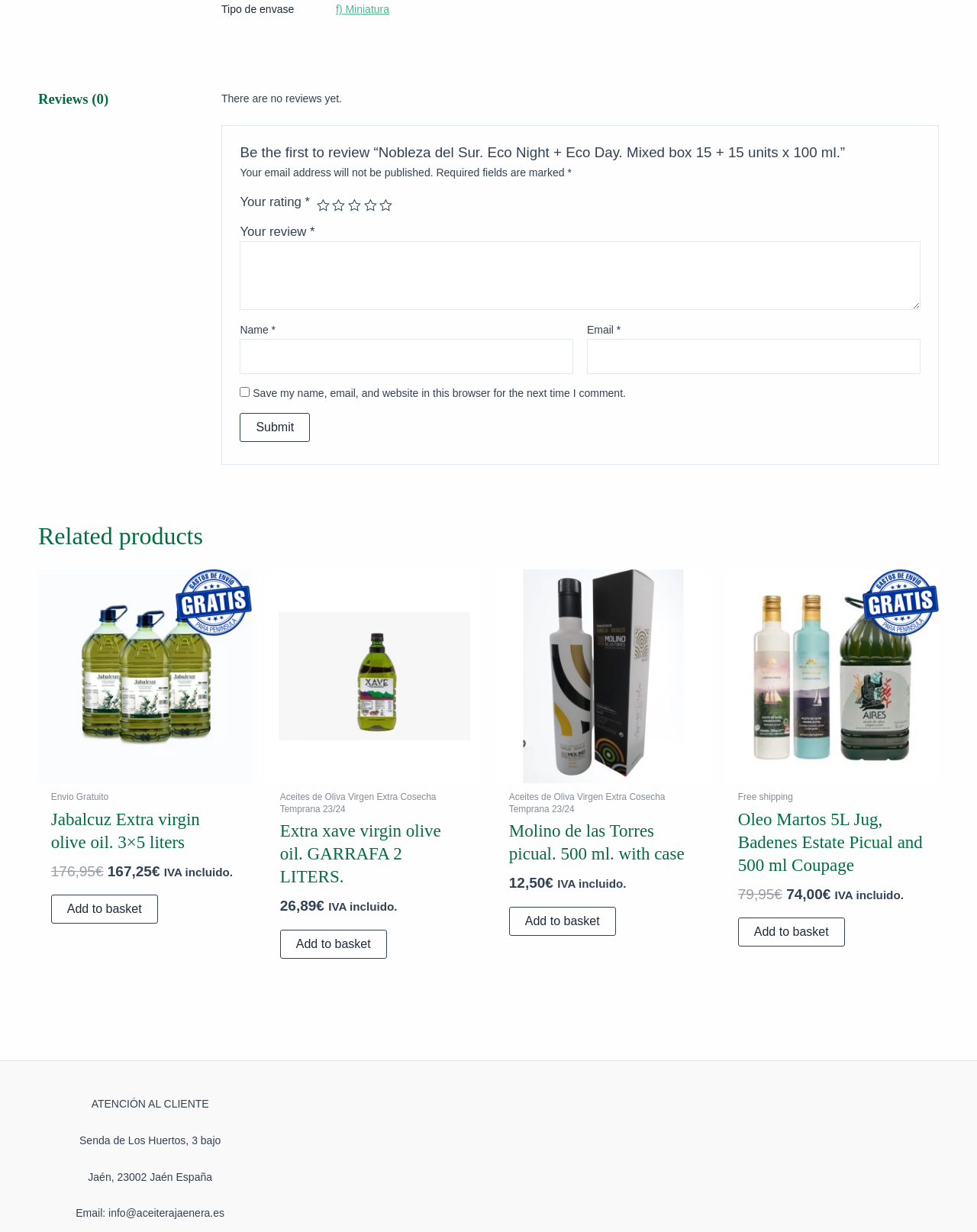What is the price of the Jabalcuz Extra virgin olive oil?
Based on the screenshot, provide a one-word or short-phrase response.

167,25€